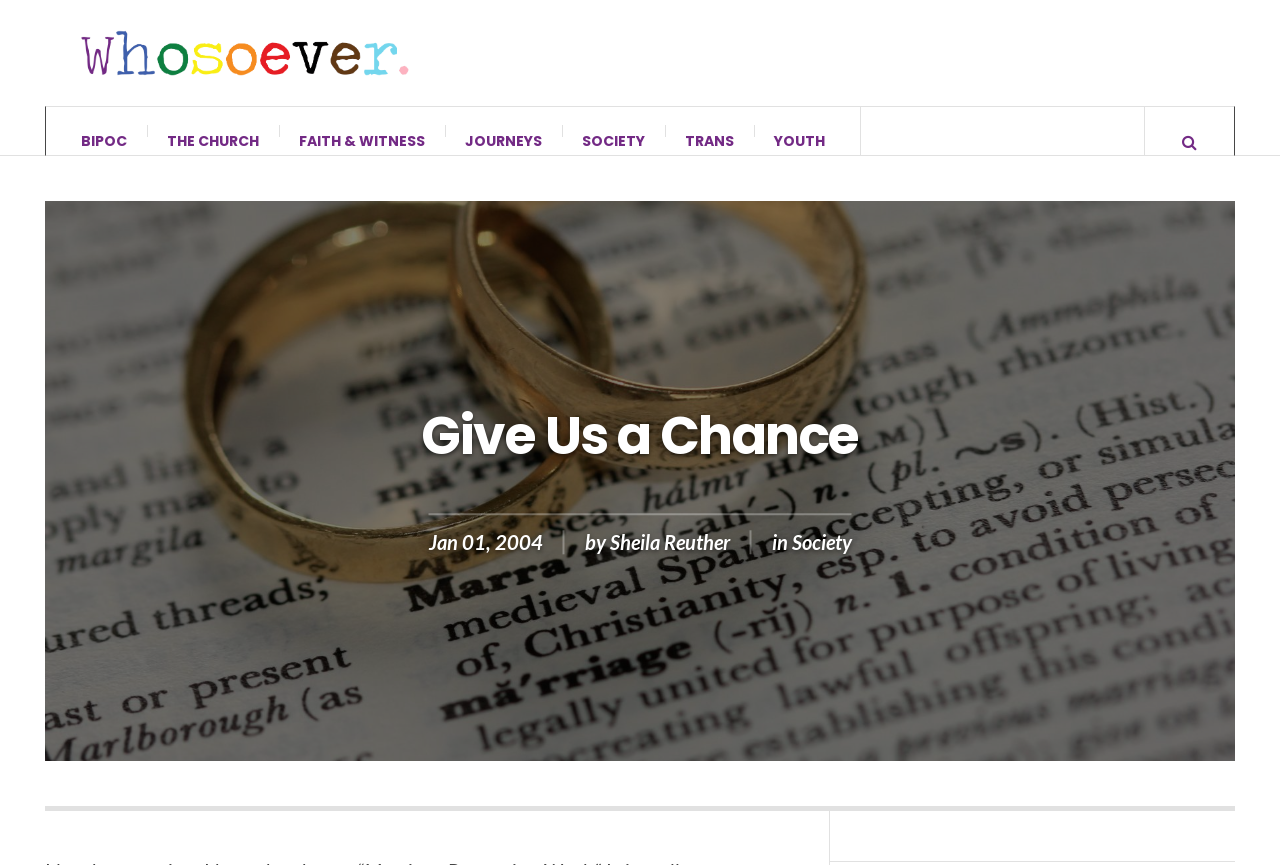How many categories are listed under the main heading?
Based on the image, answer the question with as much detail as possible.

Under the main heading 'Give Us a Chance', there are 7 categories listed, which are 'BIPOC', 'THE CHURCH', 'FAITH & WITNESS', 'JOURNEYS', 'SOCIETY', 'TRANS', and 'YOUTH'.